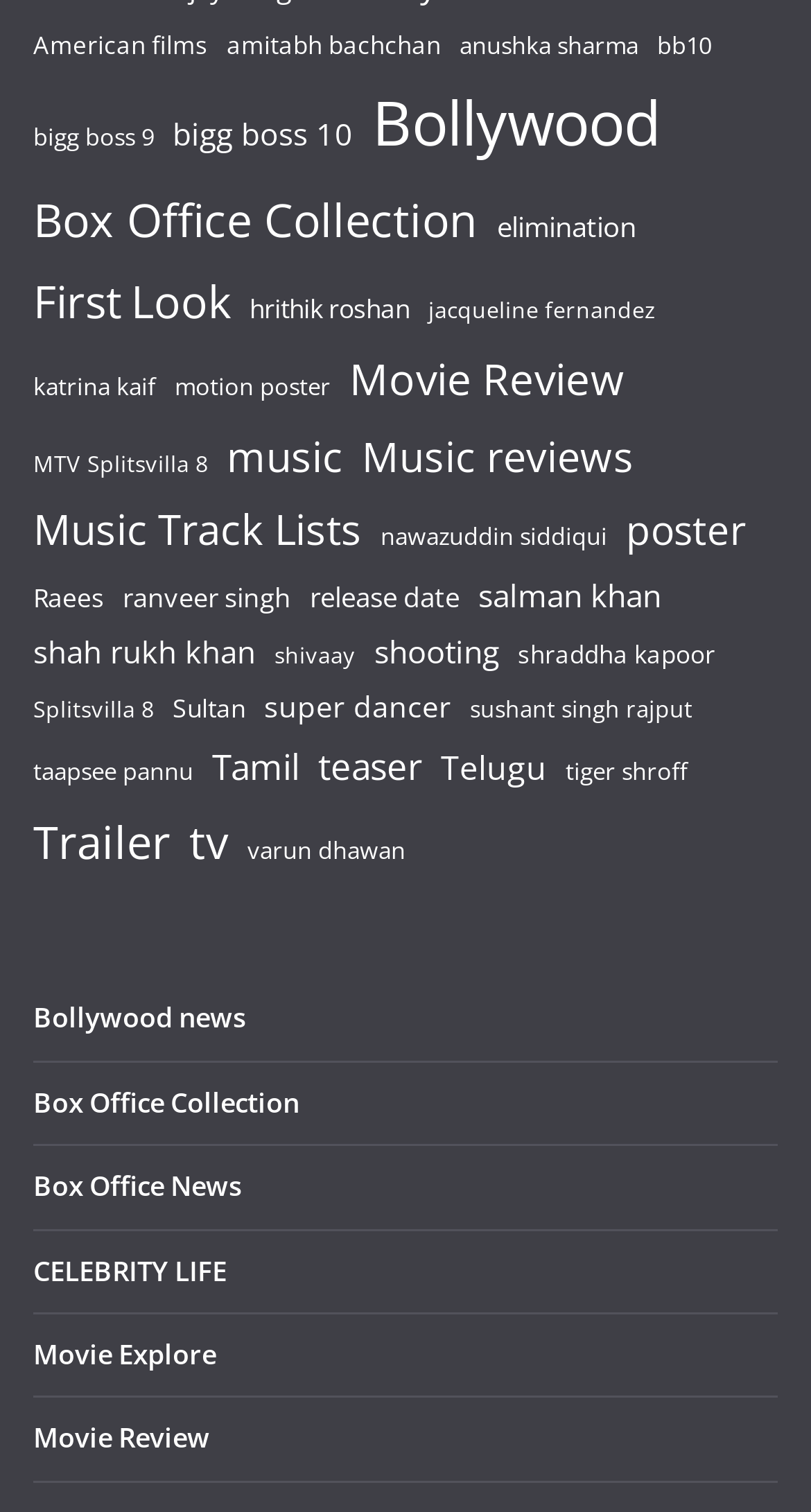Specify the bounding box coordinates of the area to click in order to follow the given instruction: "View American films."

[0.041, 0.015, 0.256, 0.044]